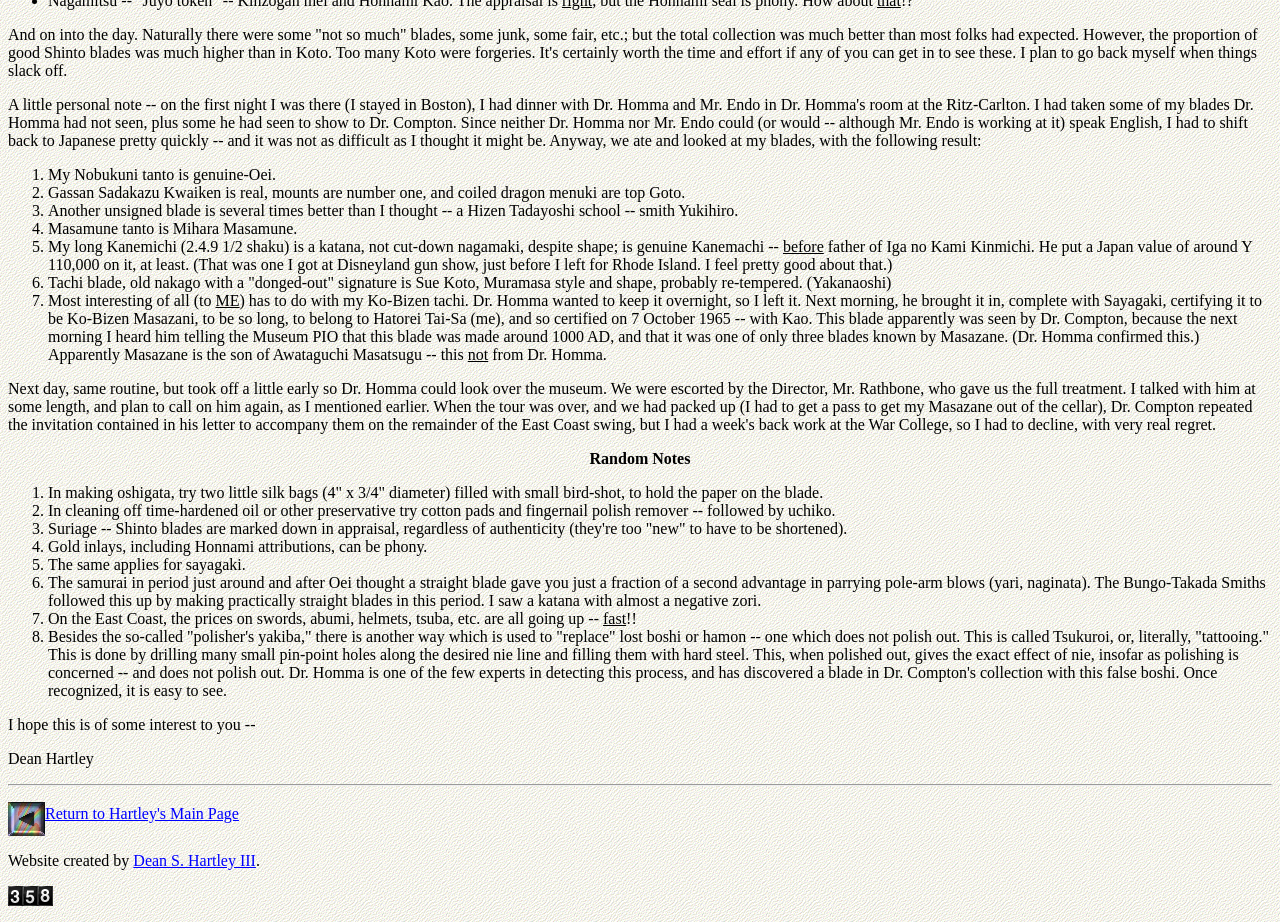What is the topic of the webpage?
Refer to the image and give a detailed answer to the query.

Based on the content of the webpage, it appears to be discussing Japanese swords, with mentions of specific types of swords, their characteristics, and expert opinions.